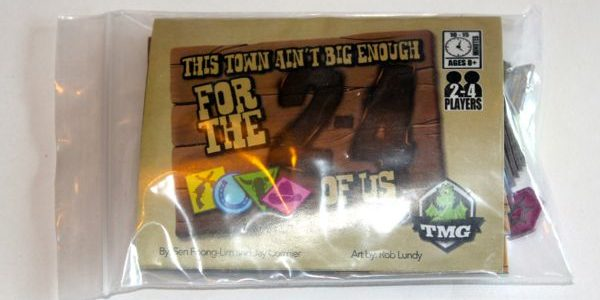Where is the publisher's logo located on the game's cover?
Kindly offer a comprehensive and detailed response to the question.

According to the caption, the publisher's logo 'TMG' is situated in the bottom right corner of the game's cover, providing a clear indication of the game's publisher.